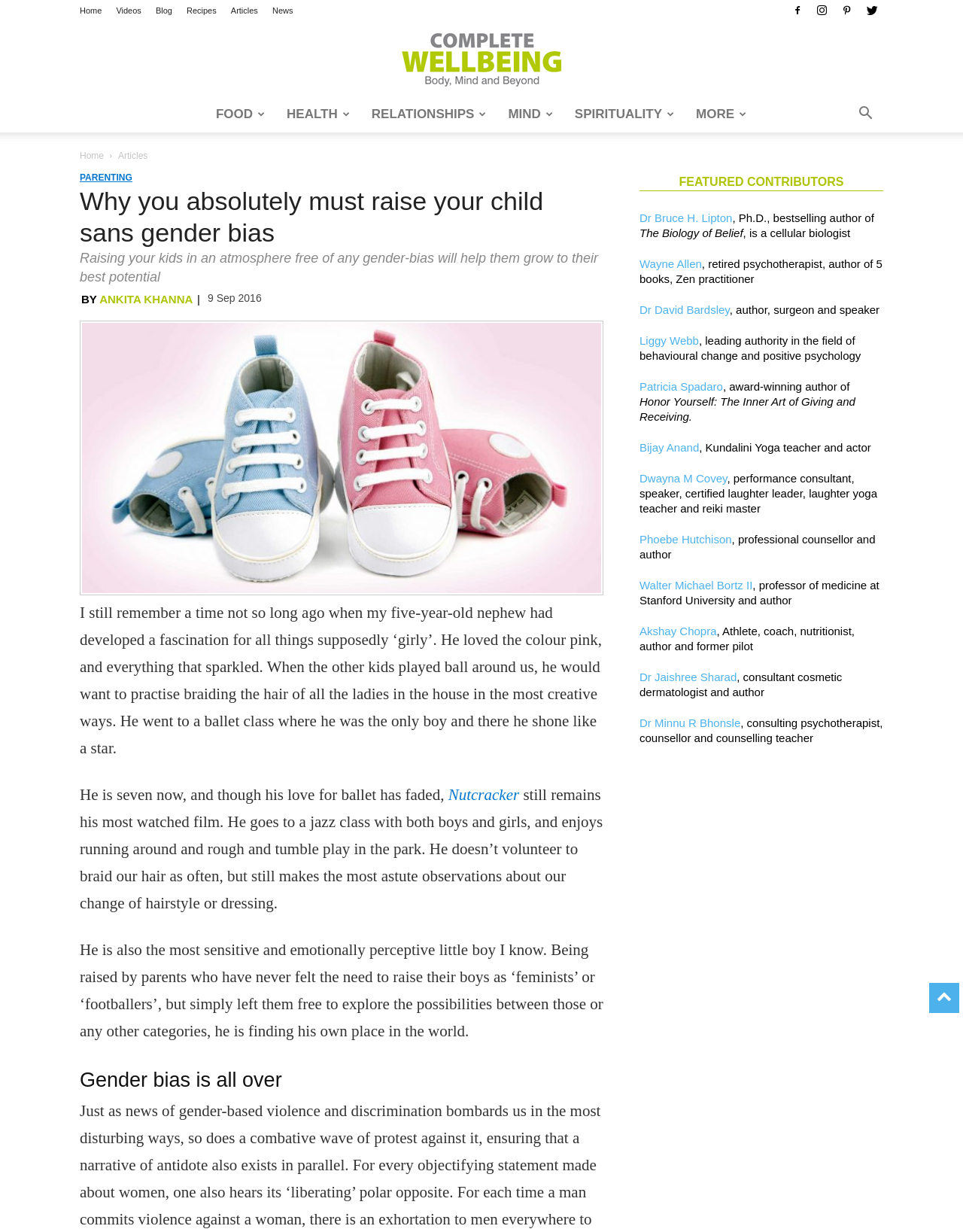What is the category of the article?
Look at the image and respond to the question as thoroughly as possible.

The category of the article can be inferred from the section where it says 'PARENTING'. This indicates that the article falls under the category of parenting, specifically discussing issues related to raising kids.